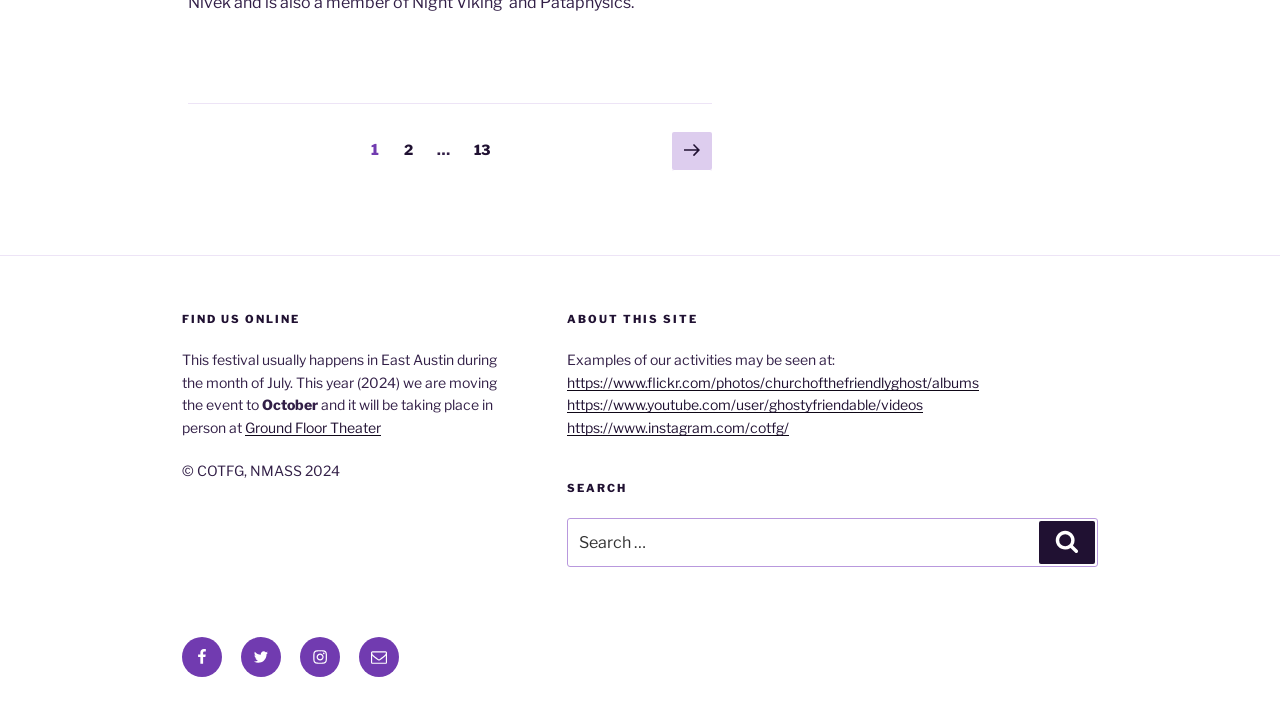What is the name of the theater where the festival will take place?
Refer to the screenshot and answer in one word or phrase.

Ground Floor Theater